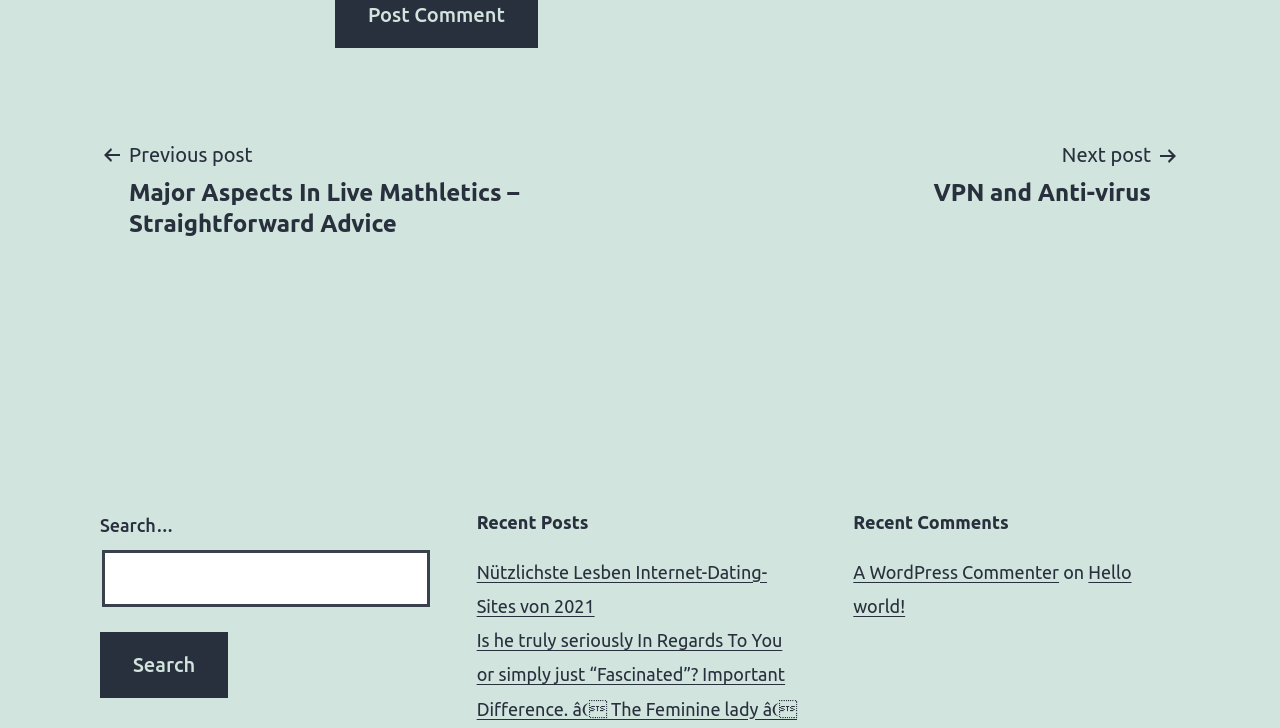Carefully observe the image and respond to the question with a detailed answer:
How many recent comments are listed?

Under the 'Recent Comments' heading, there is only one link 'A WordPress Commenter' and a text 'on' followed by another link 'Hello world!', which suggests that there is only one recent comment listed.